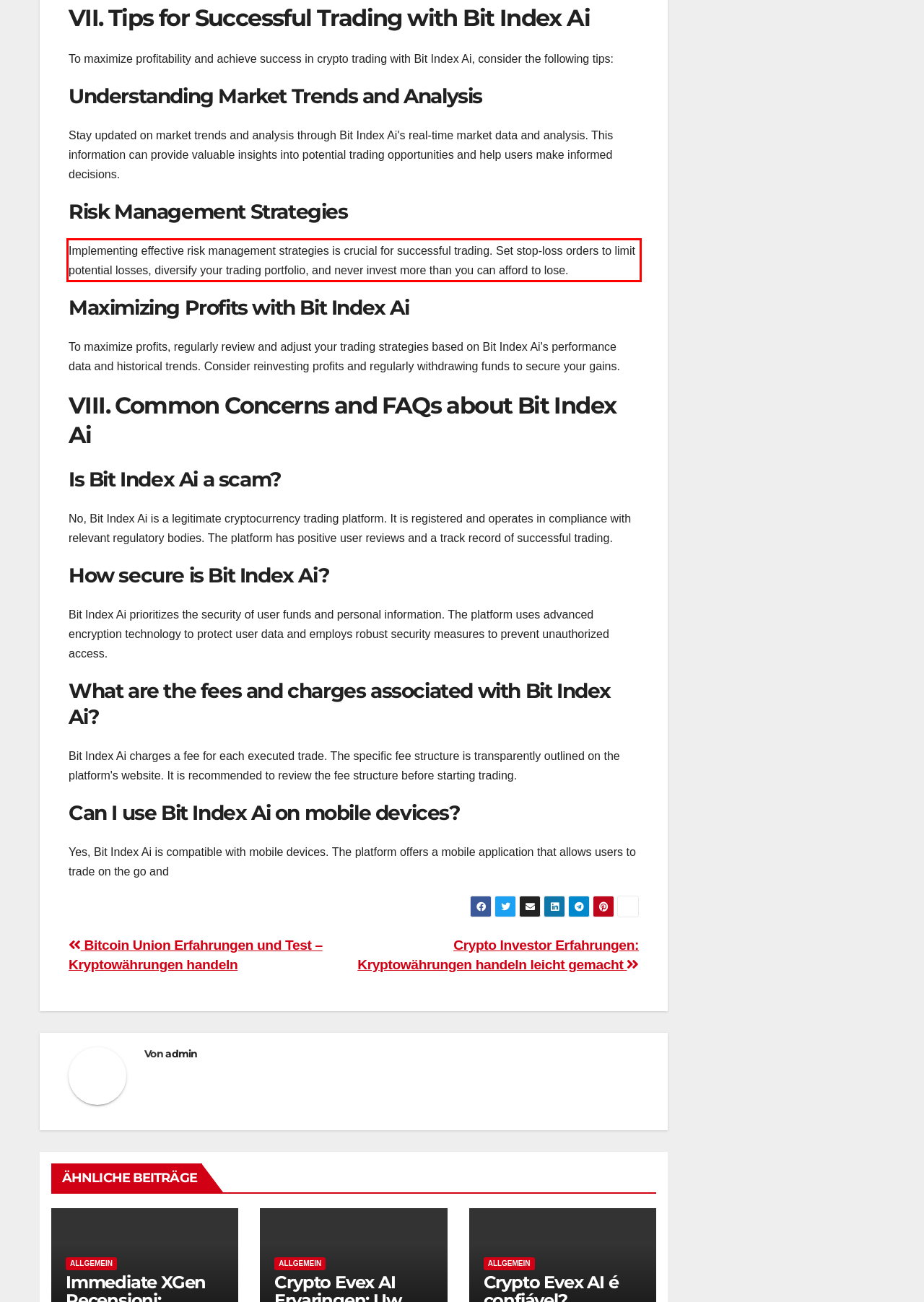Extract and provide the text found inside the red rectangle in the screenshot of the webpage.

Implementing effective risk management strategies is crucial for successful trading. Set stop-loss orders to limit potential losses, diversify your trading portfolio, and never invest more than you can afford to lose.